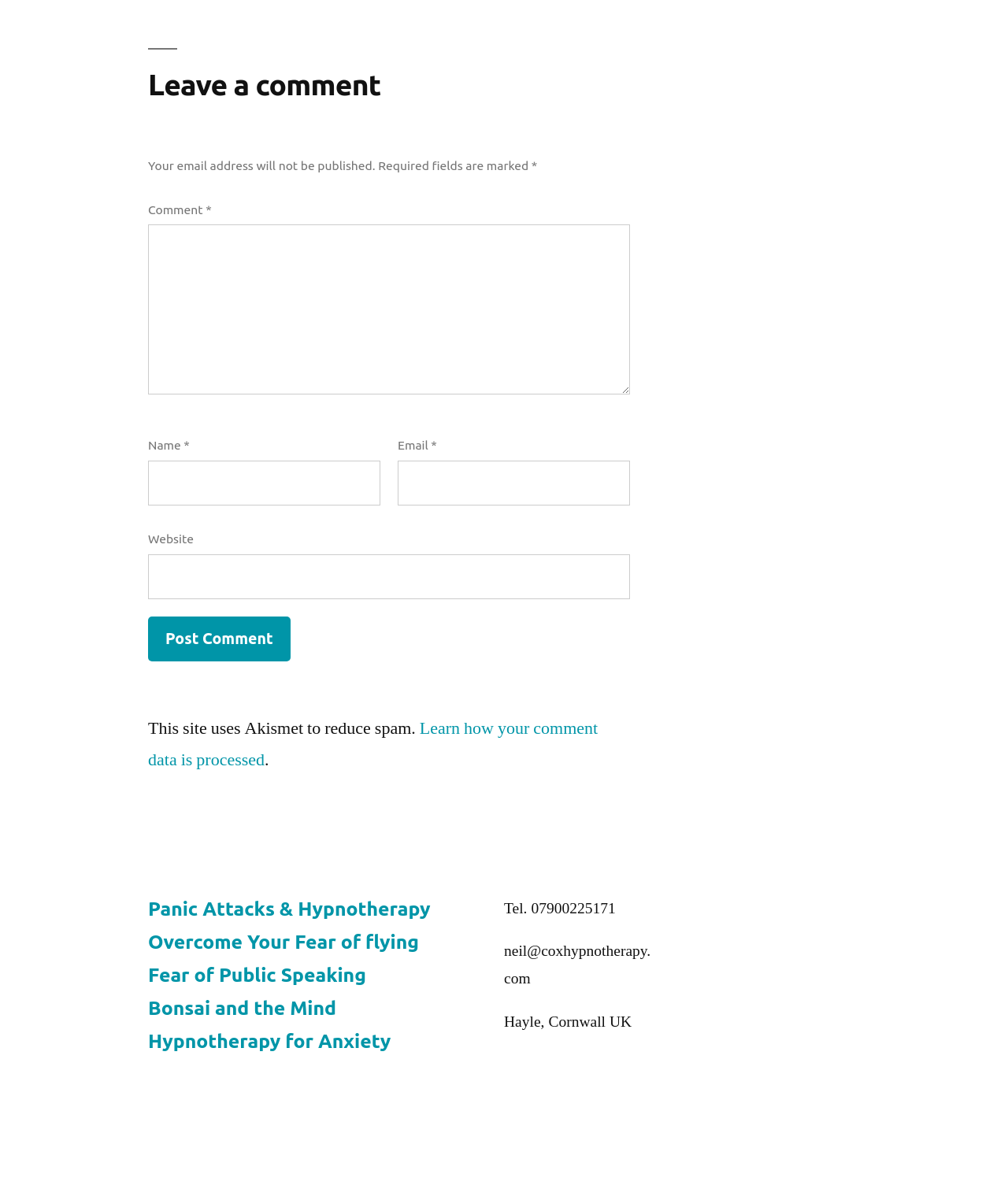Determine the bounding box coordinates of the clickable region to execute the instruction: "Post a comment". The coordinates should be four float numbers between 0 and 1, denoted as [left, top, right, bottom].

[0.147, 0.52, 0.288, 0.558]